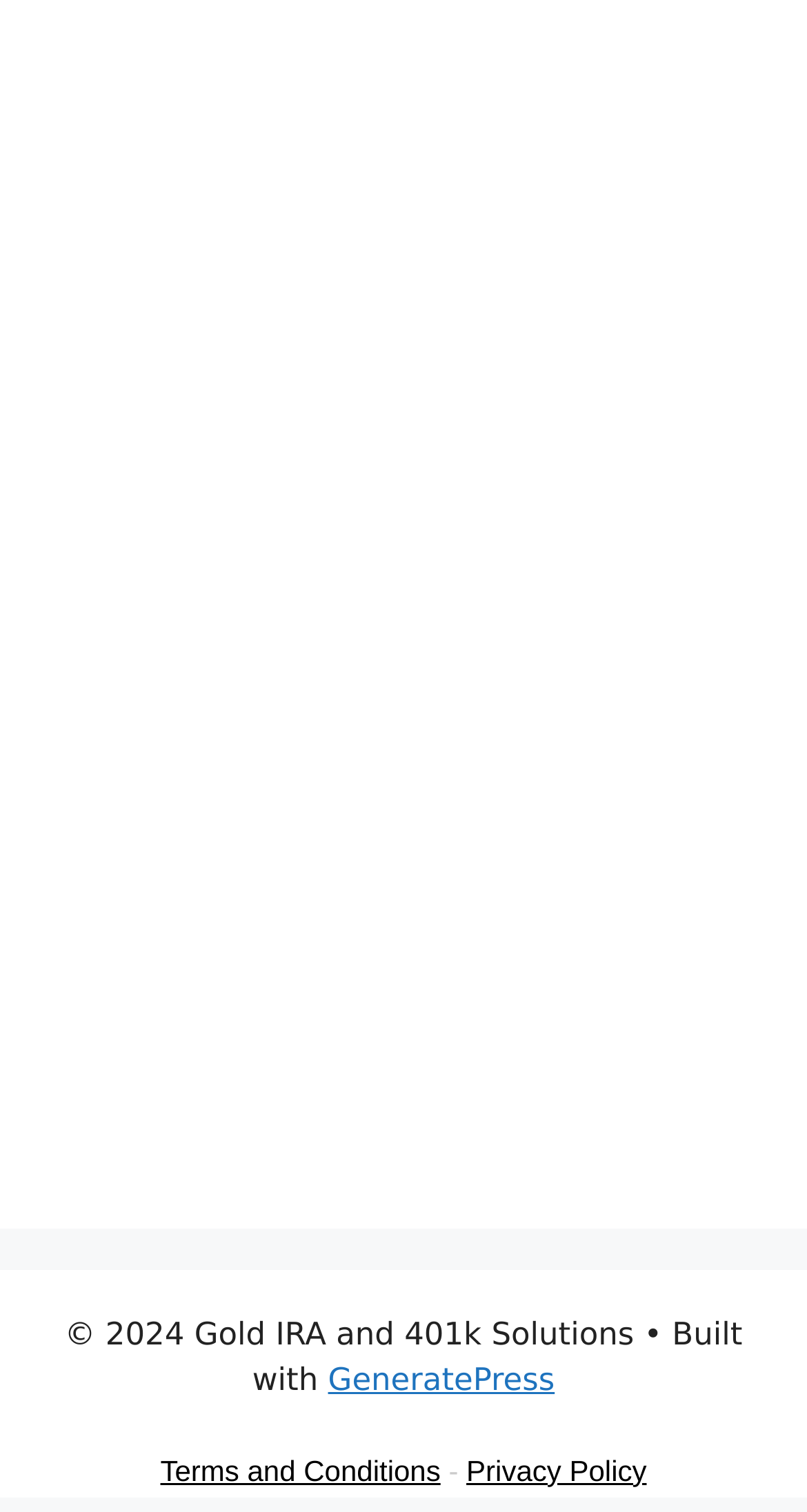What is the copyright year?
Provide a detailed answer to the question using information from the image.

I found the copyright year by looking at the StaticText element with the OCR text '© 2024 Gold IRA and 401k Solutions' which is a child of the contentinfo element.